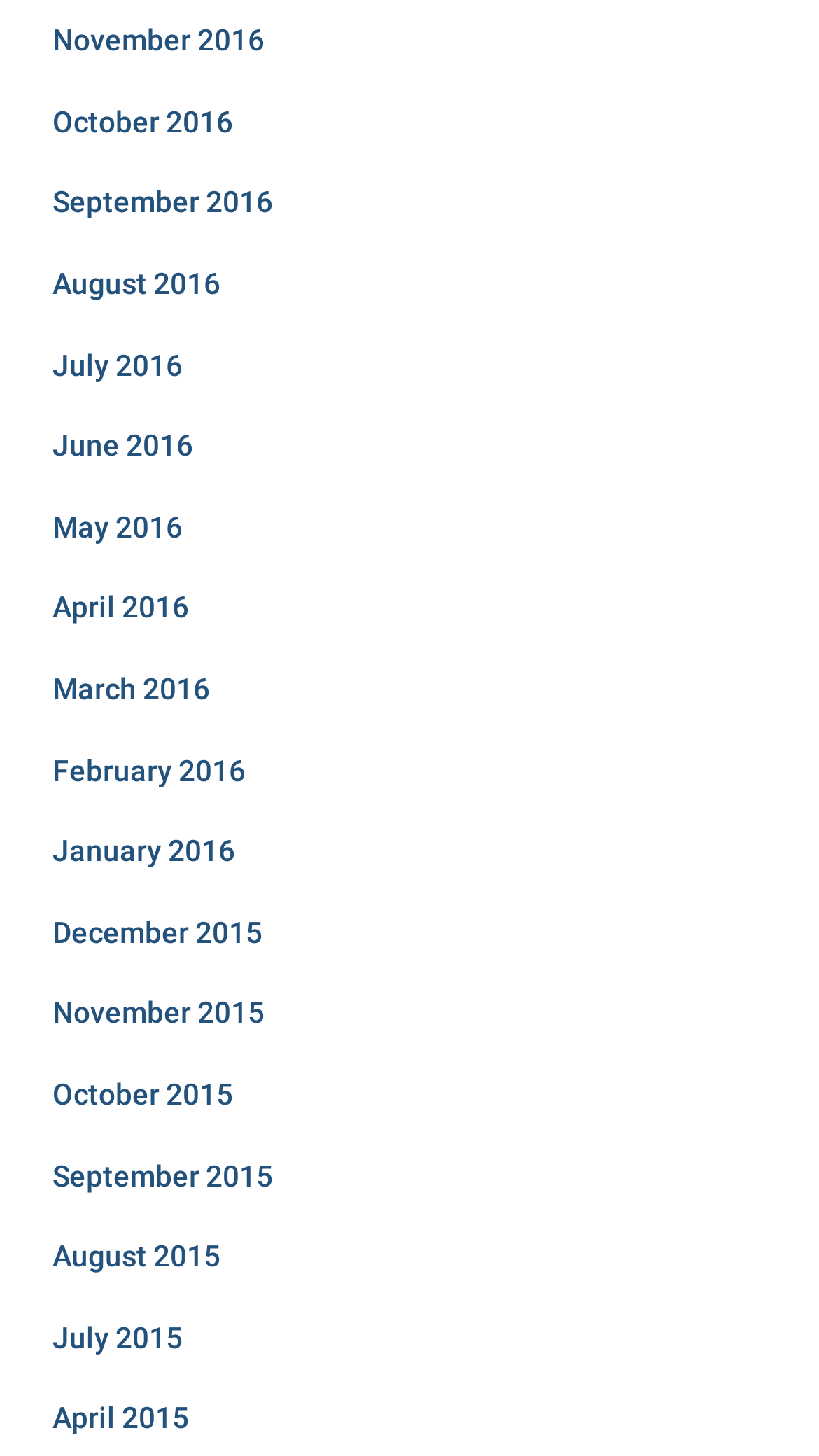Please locate the bounding box coordinates for the element that should be clicked to achieve the following instruction: "Check accessibility". Ensure the coordinates are given as four float numbers between 0 and 1, i.e., [left, top, right, bottom].

None